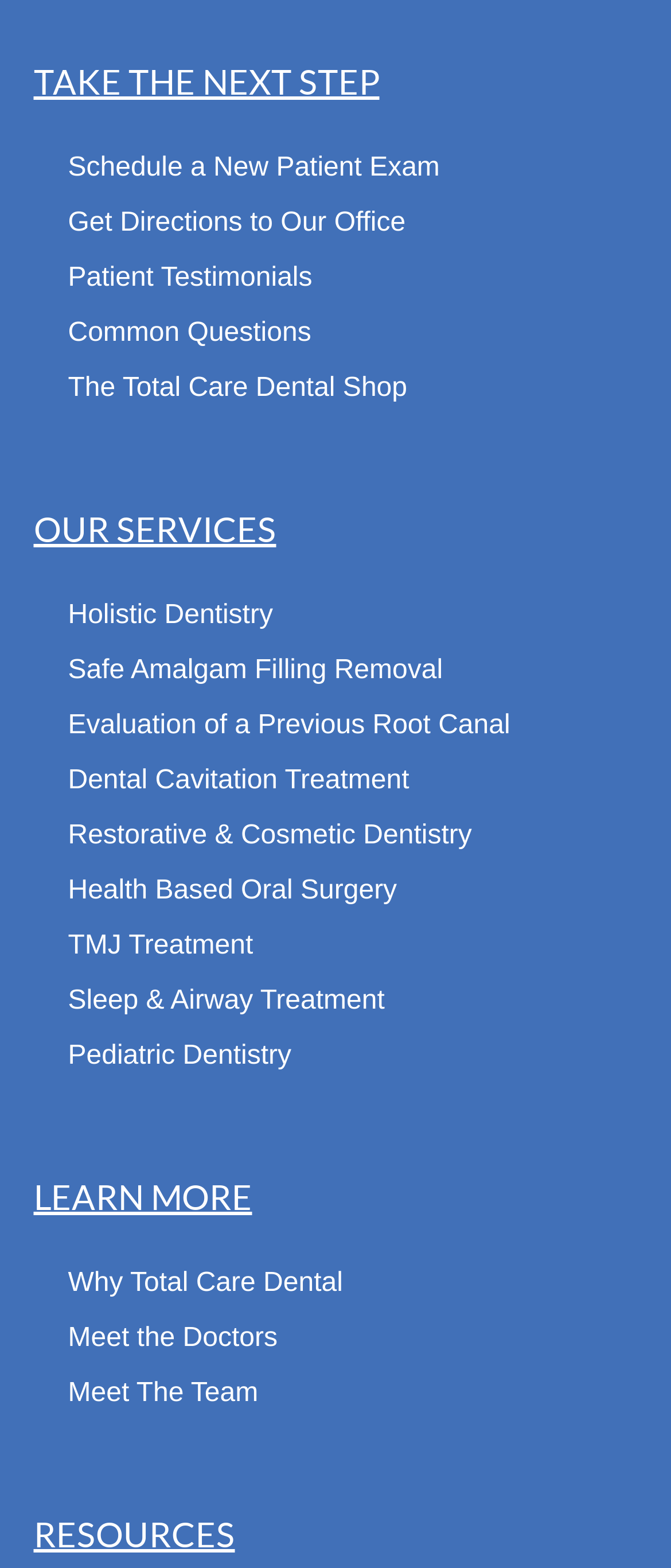How many headings are there on the webpage?
Analyze the screenshot and provide a detailed answer to the question.

I counted the number of headings on the webpage, which are 'TAKE THE NEXT STEP', 'OUR SERVICES', 'LEARN MORE', and 'RESOURCES'. There are 4 headings in total.